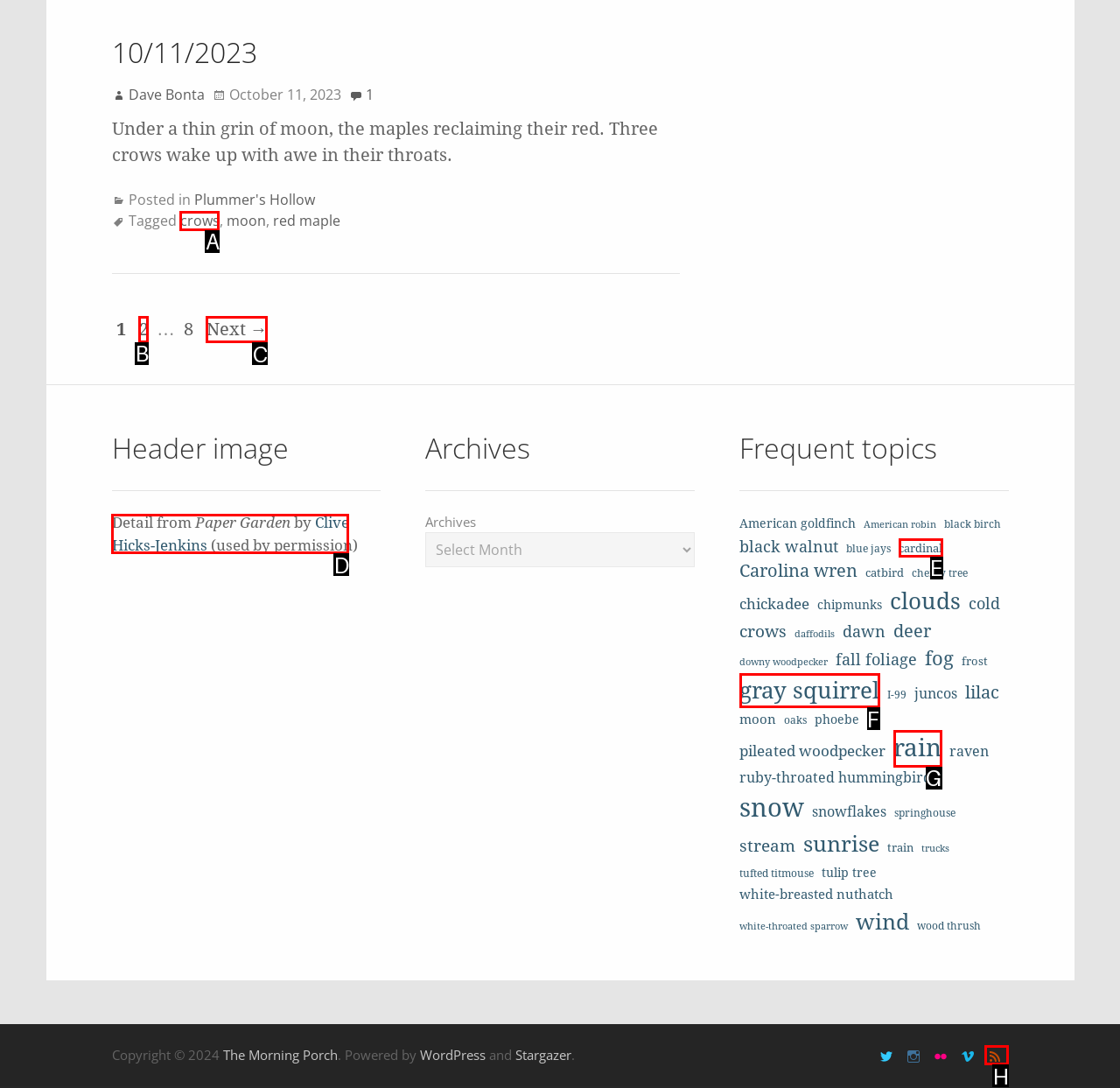Identify the correct UI element to click to follow this instruction: Click on the 'Next →' link
Respond with the letter of the appropriate choice from the displayed options.

C